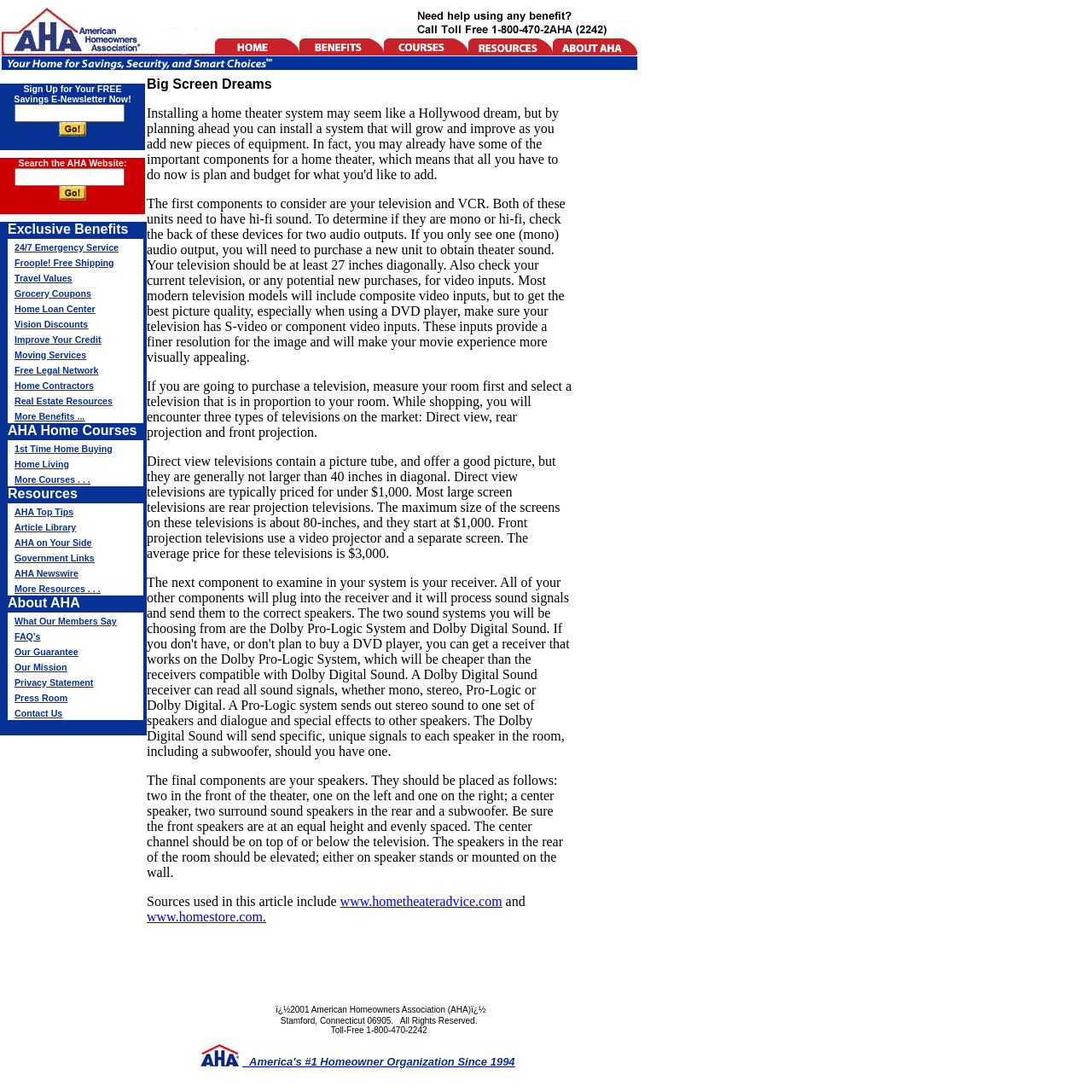Bounding box coordinates are to be given in the format (top-left x, top-left y, bottom-right x, bottom-right y). All values must be floating point numbers between 0 and 1. Provide the bounding box coordinate for the UI element described as: More Courses . . .

[0.013, 0.431, 0.083, 0.445]